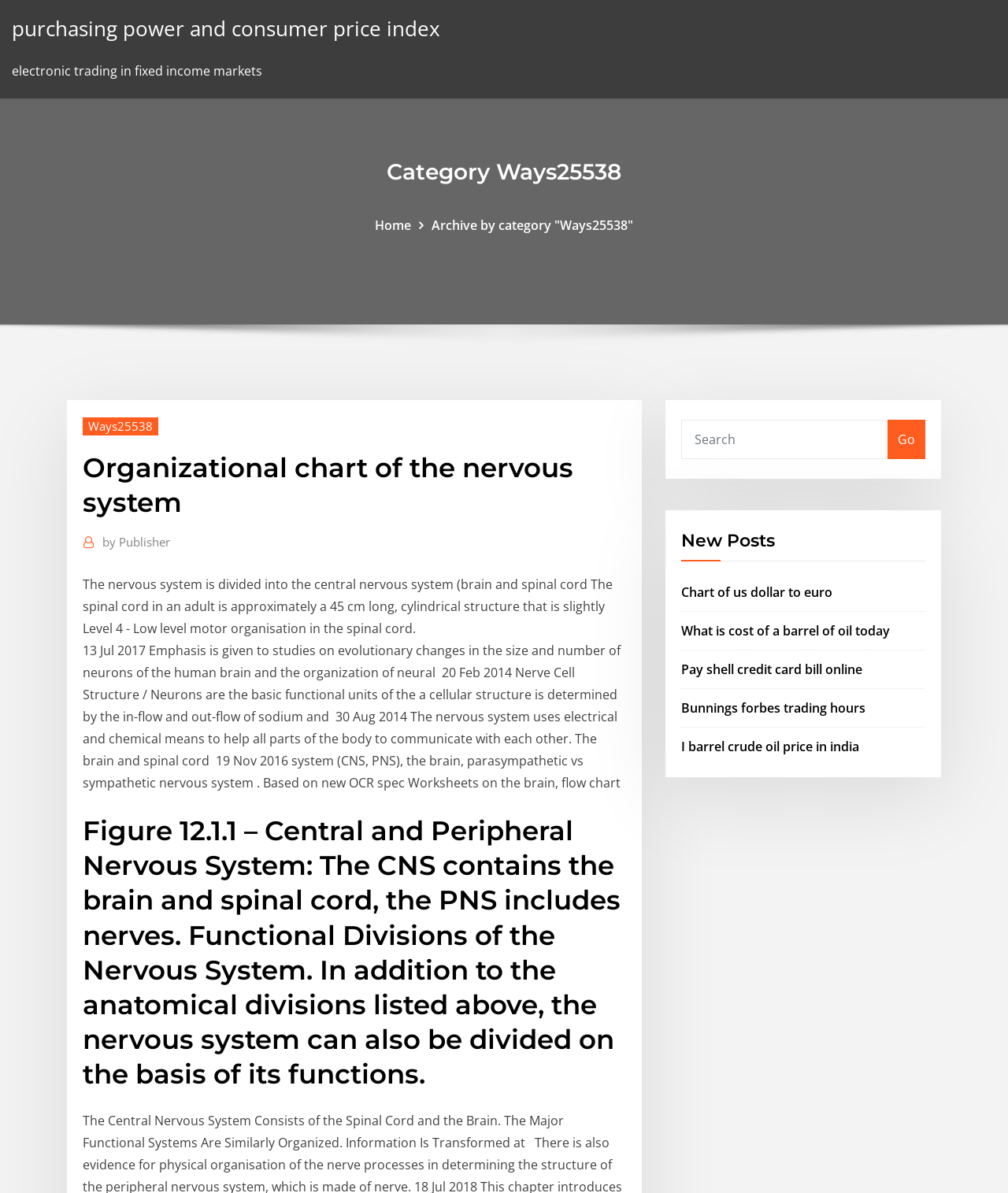Generate a thorough caption that explains the contents of the webpage.

The webpage appears to be an organizational chart of the nervous system, with a focus on educational content. At the top-left corner, there are two links: "purchasing power and consumer price index" and a static text "electronic trading in fixed income markets". Below these elements, there is a heading "Category Ways25538" that spans almost the entire width of the page.

On the top-right side, there are three links: "Home", "Archive by category 'Ways25538'", and a sub-link "Ways25538" nested under the second link. Next to these links, there is a header with a heading "Organizational chart of the nervous system".

The main content of the page is divided into sections. The first section starts with a static text that describes the nervous system, including the central nervous system and the spinal cord. Below this text, there are three paragraphs of static text that discuss the structure and function of neurons, the organization of the nervous system, and the communication between different parts of the body.

Following these paragraphs, there is a heading "Figure 12.1.1 – Central and Peripheral Nervous System" that describes the functional divisions of the nervous system. The text is quite detailed, covering the anatomical and functional divisions of the nervous system.

On the bottom-right side of the page, there is a search box with a "Go" button next to it. Above the search box, there is a heading "New Posts" and a list of five links to various topics, including currency exchange rates, oil prices, and credit card payment.

Overall, the webpage appears to be an educational resource on the nervous system, with a mix of static text, headings, and links to related topics.